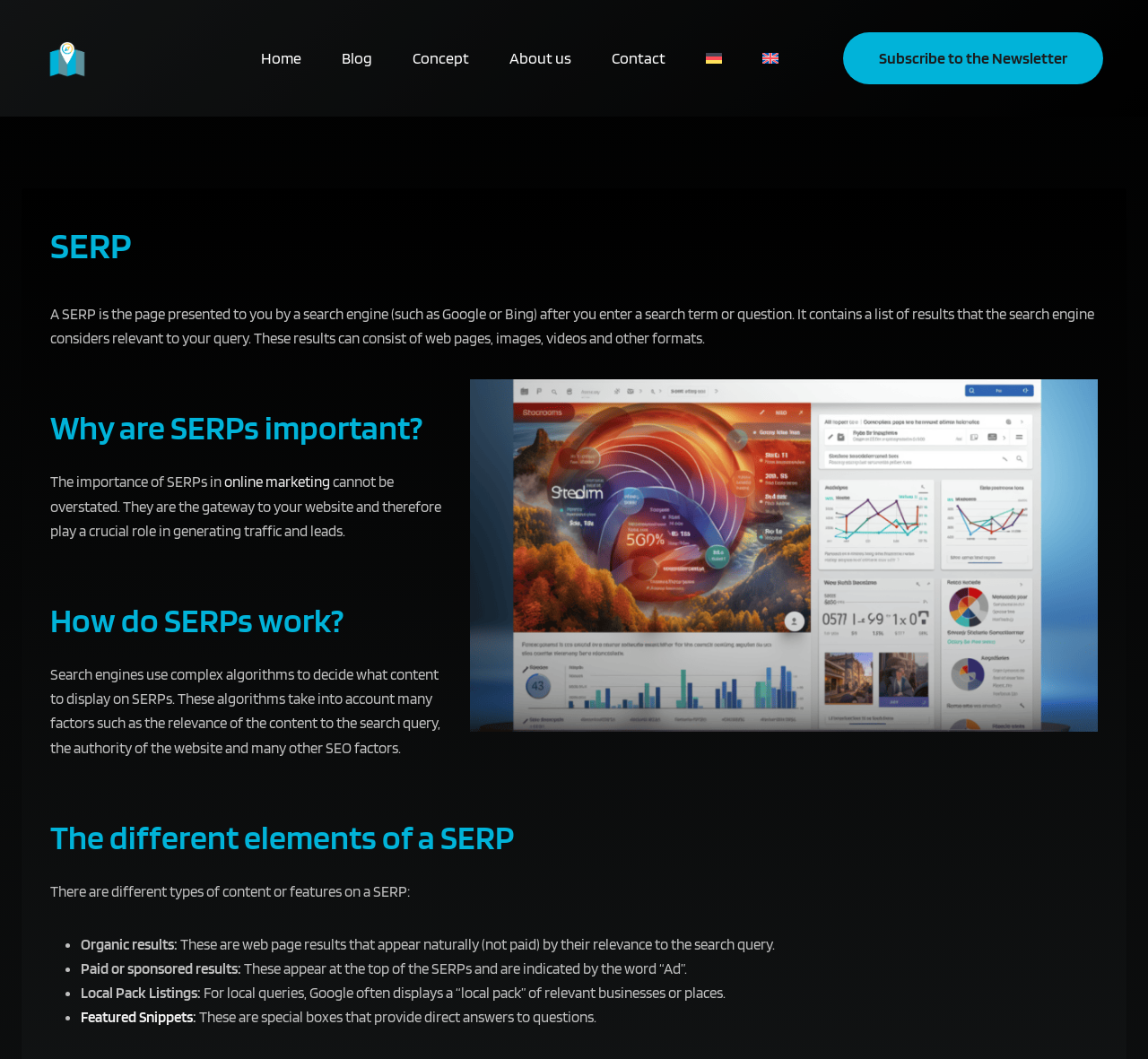Highlight the bounding box coordinates of the element you need to click to perform the following instruction: "Click on the 'Home' link."

[0.209, 0.037, 0.28, 0.073]